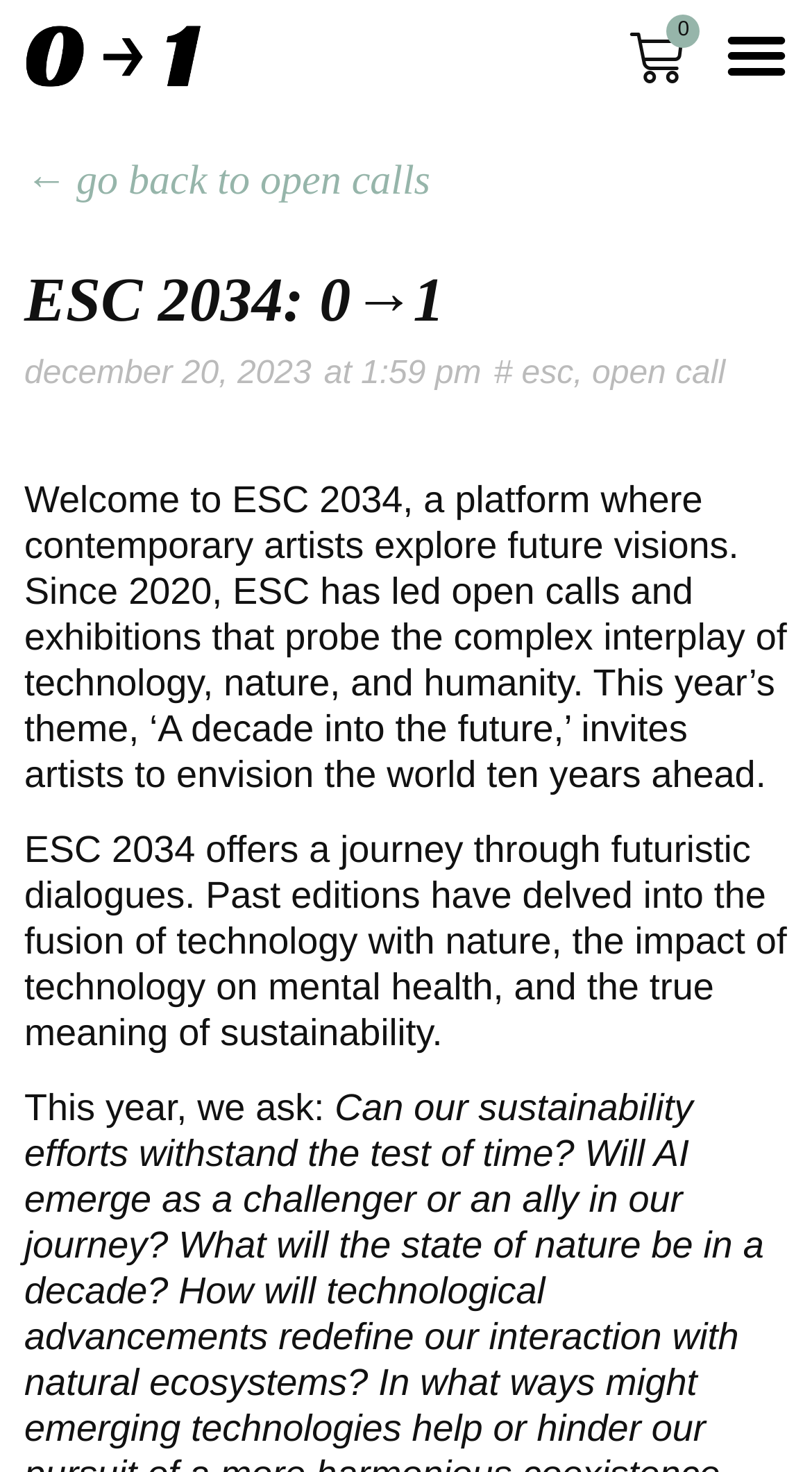Answer the following inquiry with a single word or phrase:
How many links are in the top navigation bar?

3